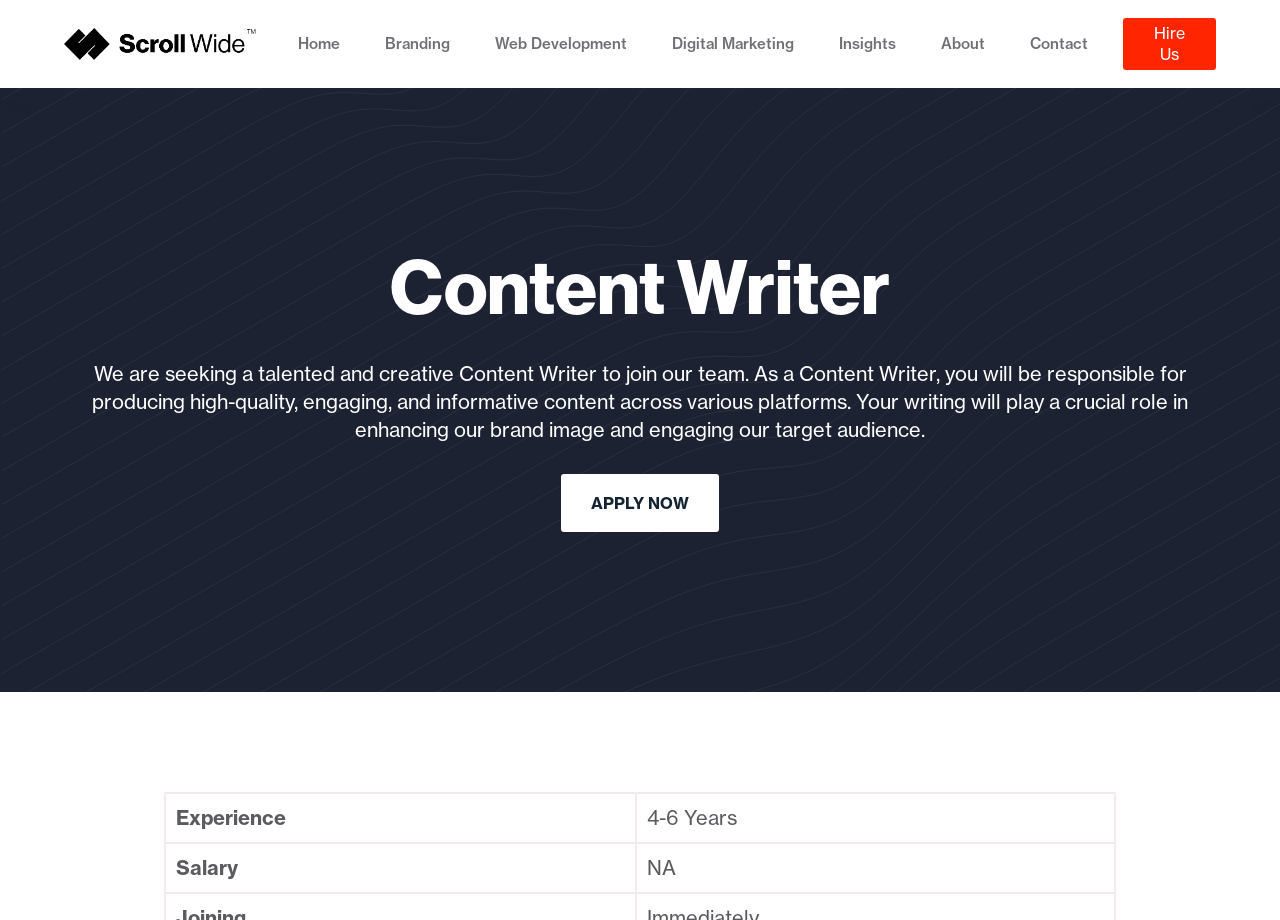Please determine the bounding box coordinates of the element's region to click in order to carry out the following instruction: "Navigate to 'Home'". The coordinates should be four float numbers between 0 and 1, i.e., [left, top, right, bottom].

[0.215, 0.0, 0.283, 0.096]